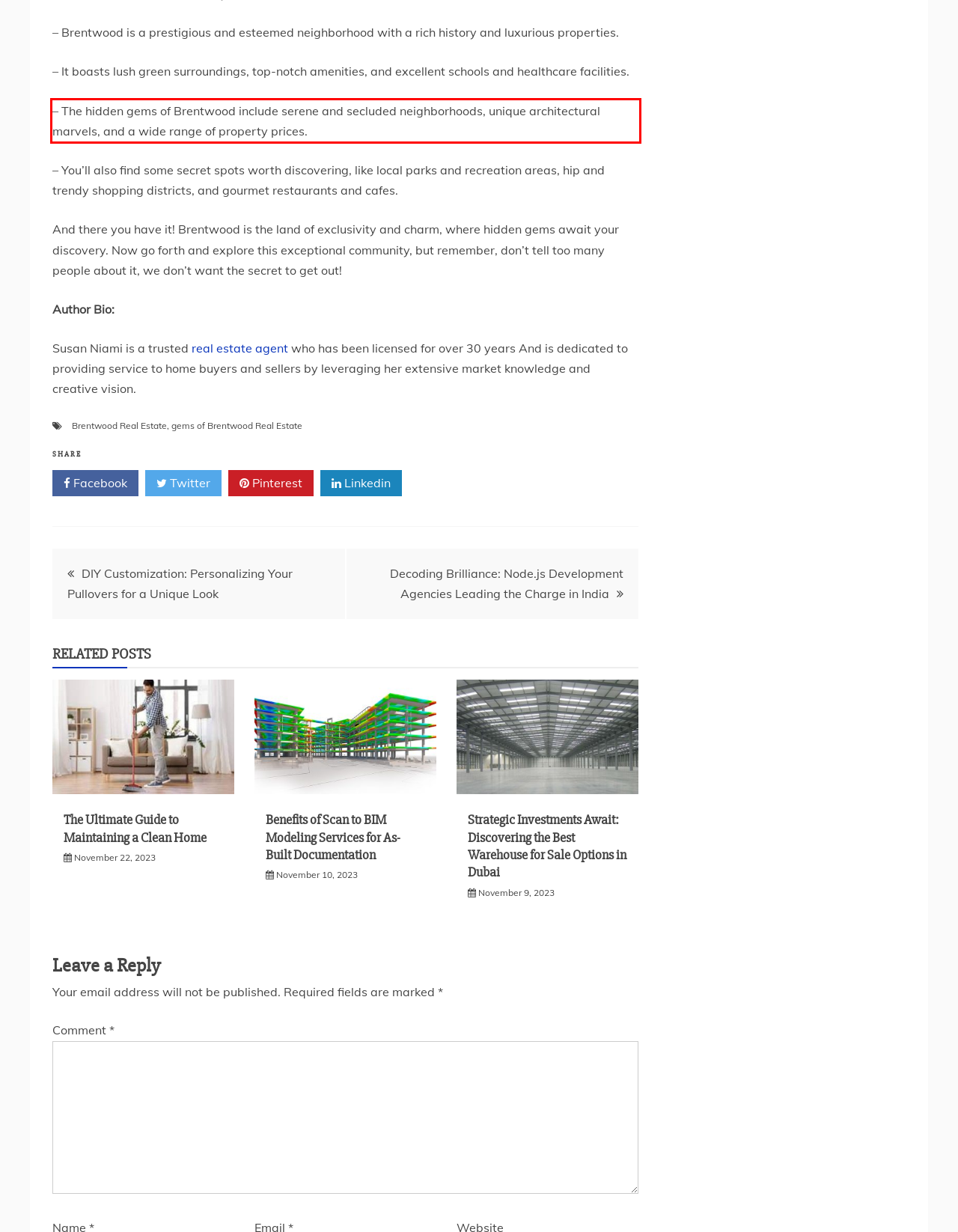Using the provided screenshot of a webpage, recognize and generate the text found within the red rectangle bounding box.

– The hidden gems of Brentwood include serene and secluded neighborhoods, unique architectural marvels, and a wide range of property prices.